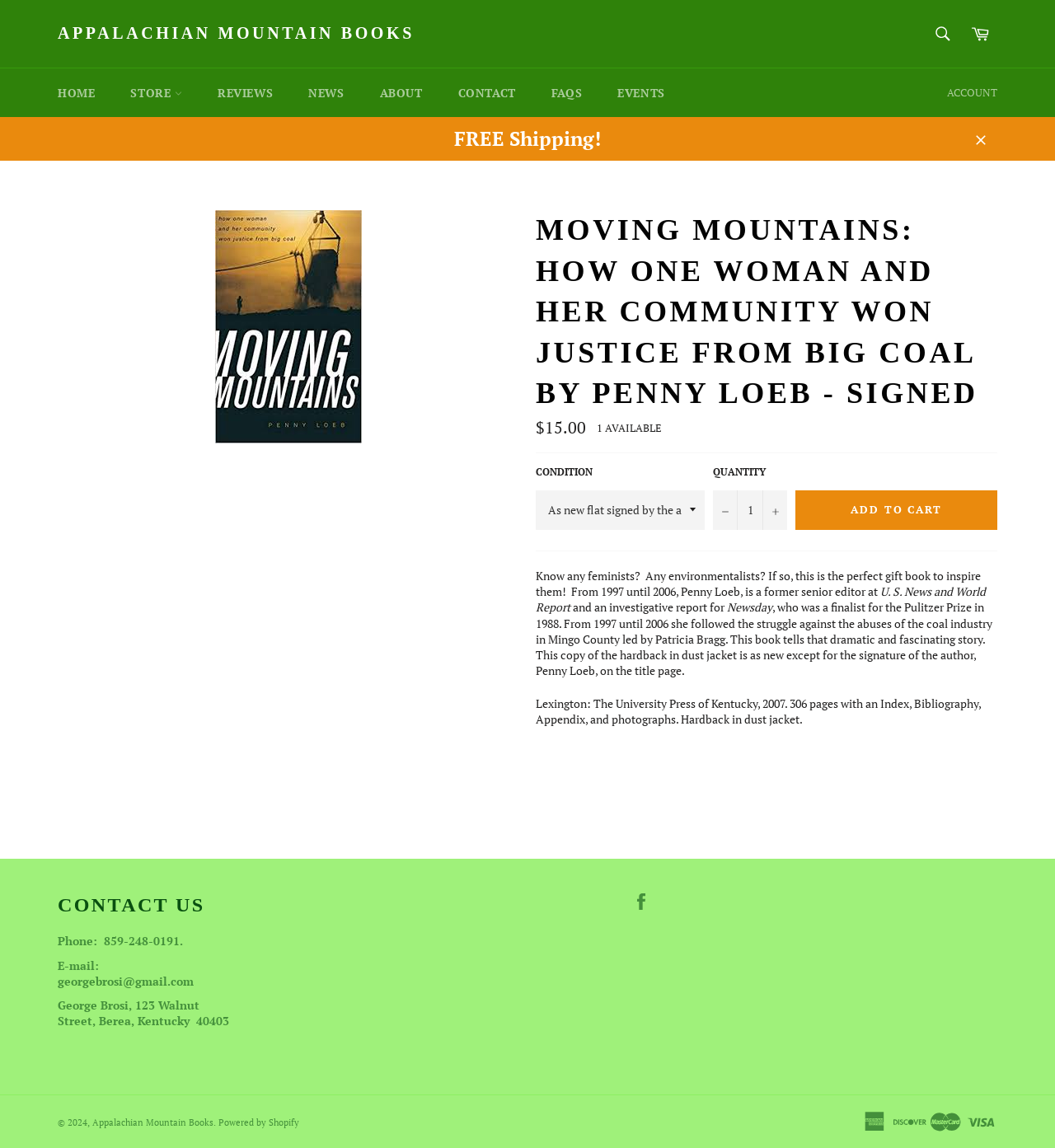What is the phone number to contact?
Using the picture, provide a one-word or short phrase answer.

859-248-0191